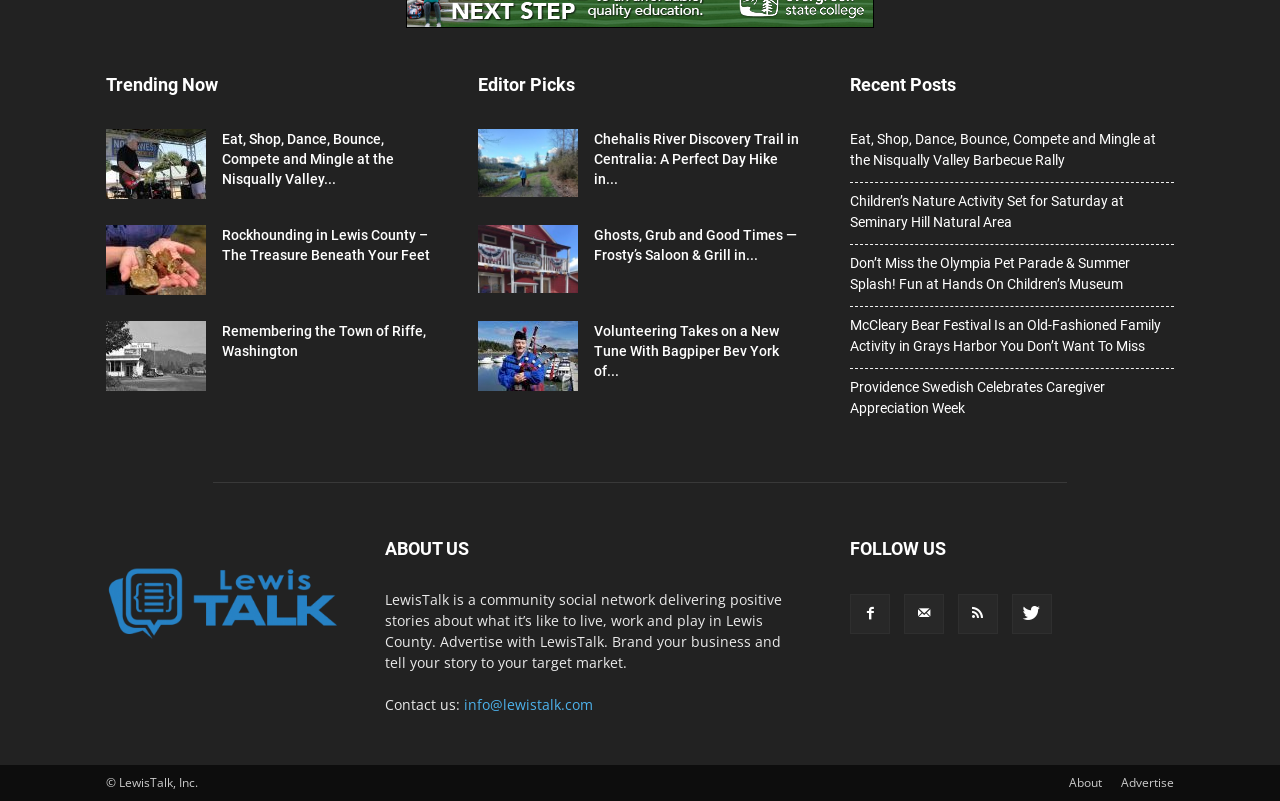Highlight the bounding box coordinates of the region I should click on to meet the following instruction: "Click on the link to Nisqually Valley Barbecue Rally".

[0.083, 0.161, 0.161, 0.248]